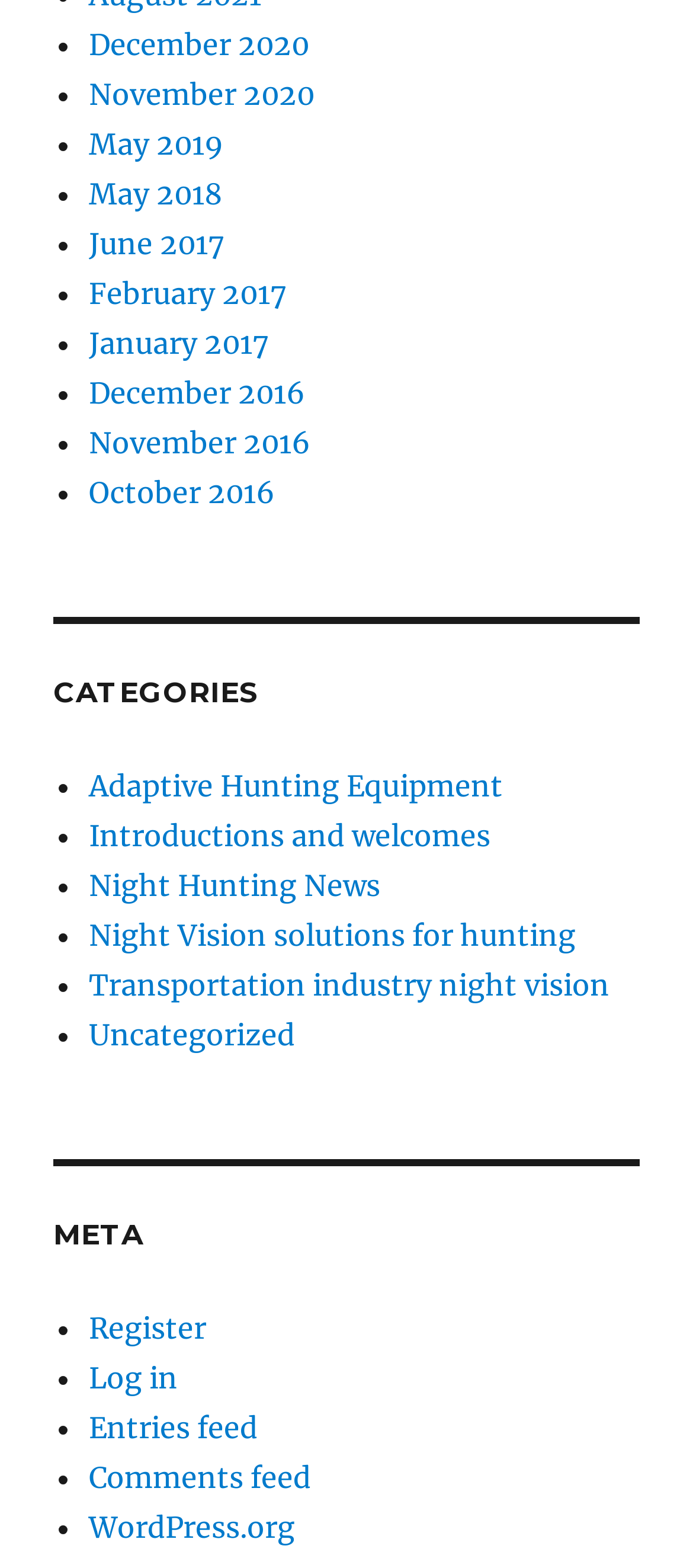Determine the bounding box coordinates for the area you should click to complete the following instruction: "View Night Vision solutions for hunting category".

[0.128, 0.585, 0.831, 0.607]